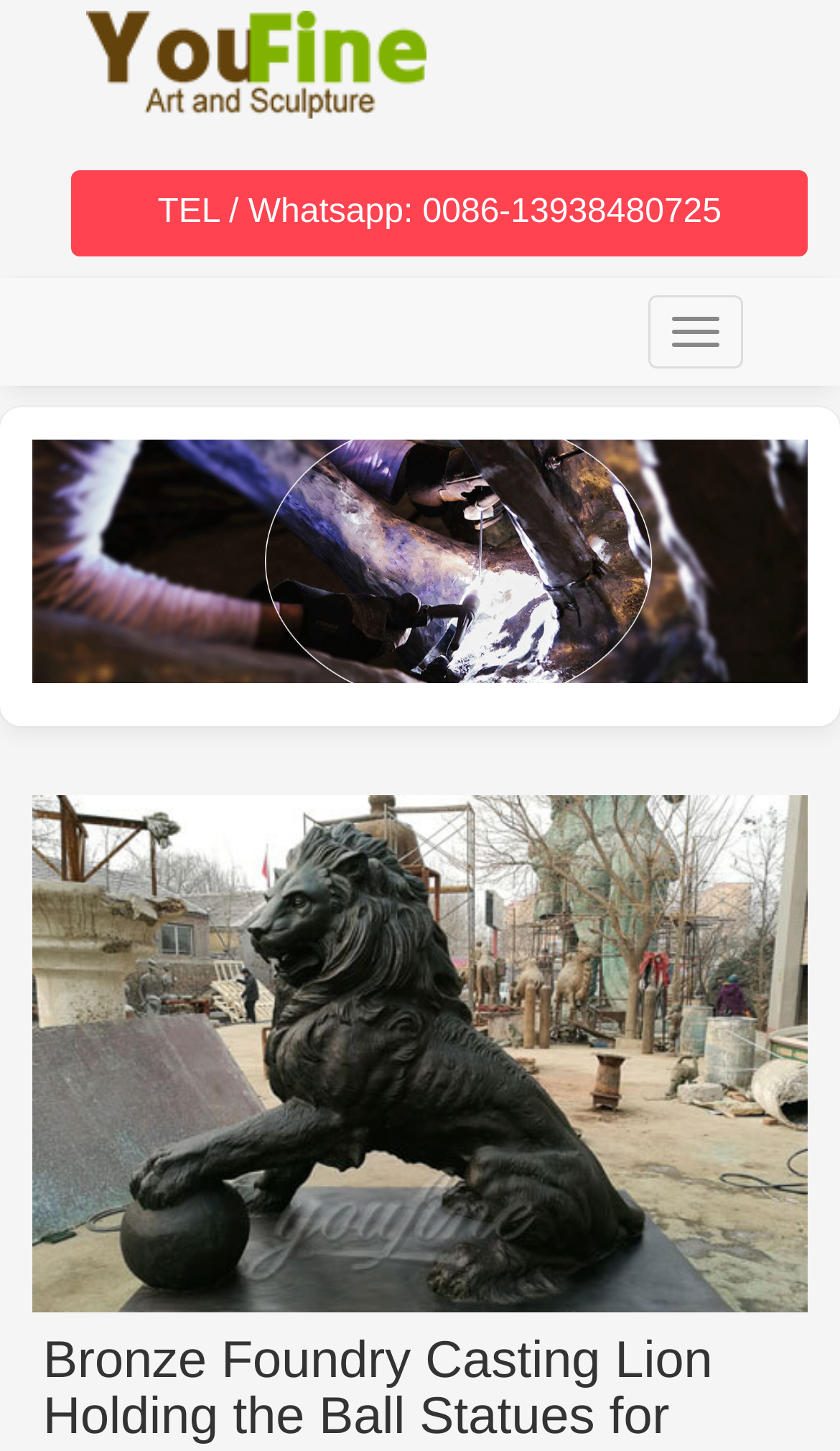Locate the bounding box of the UI element described in the following text: "aria-label="Twitter"".

None